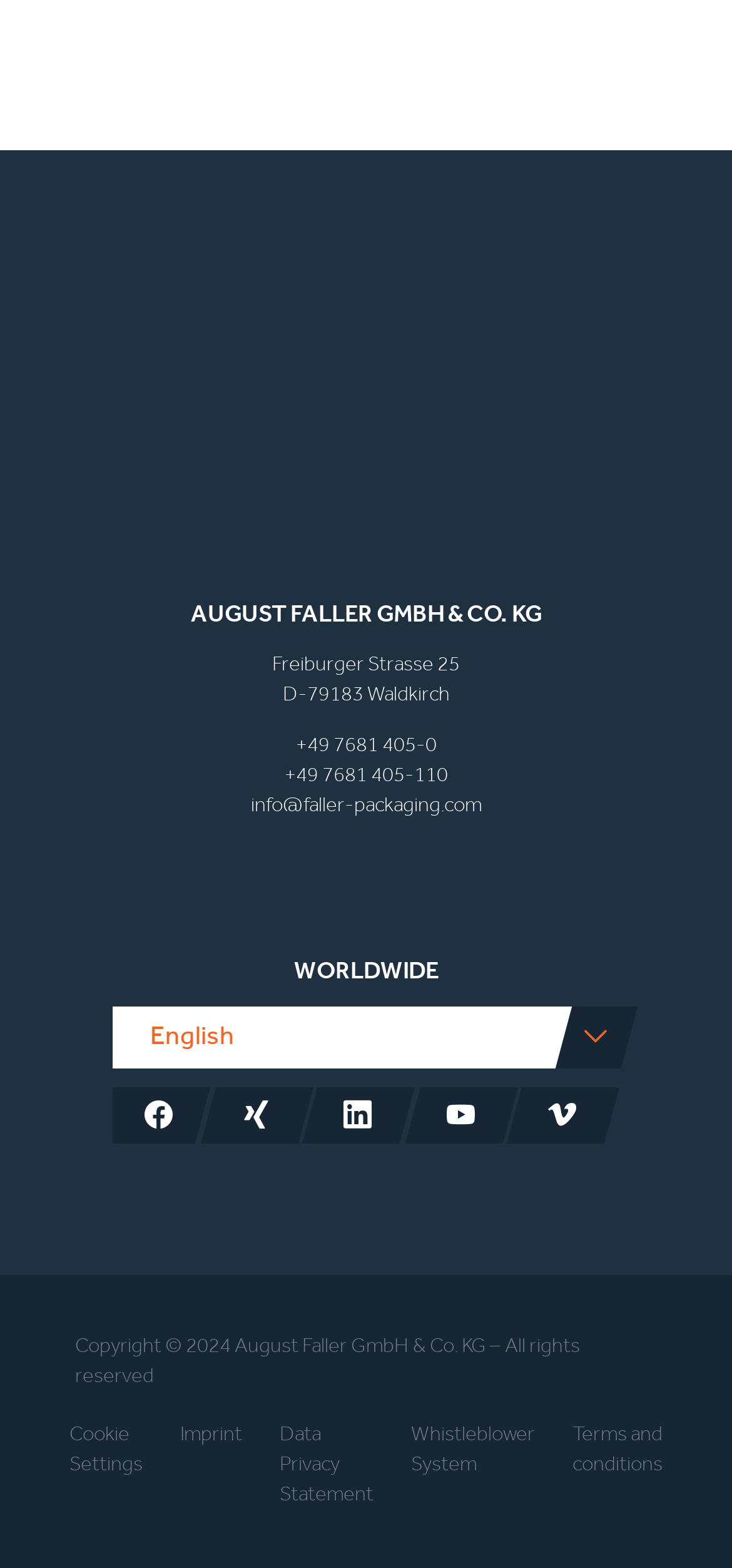What is the address of the company?
Please use the image to provide a one-word or short phrase answer.

Freiburger Strasse 25, D-79183 Waldkirch